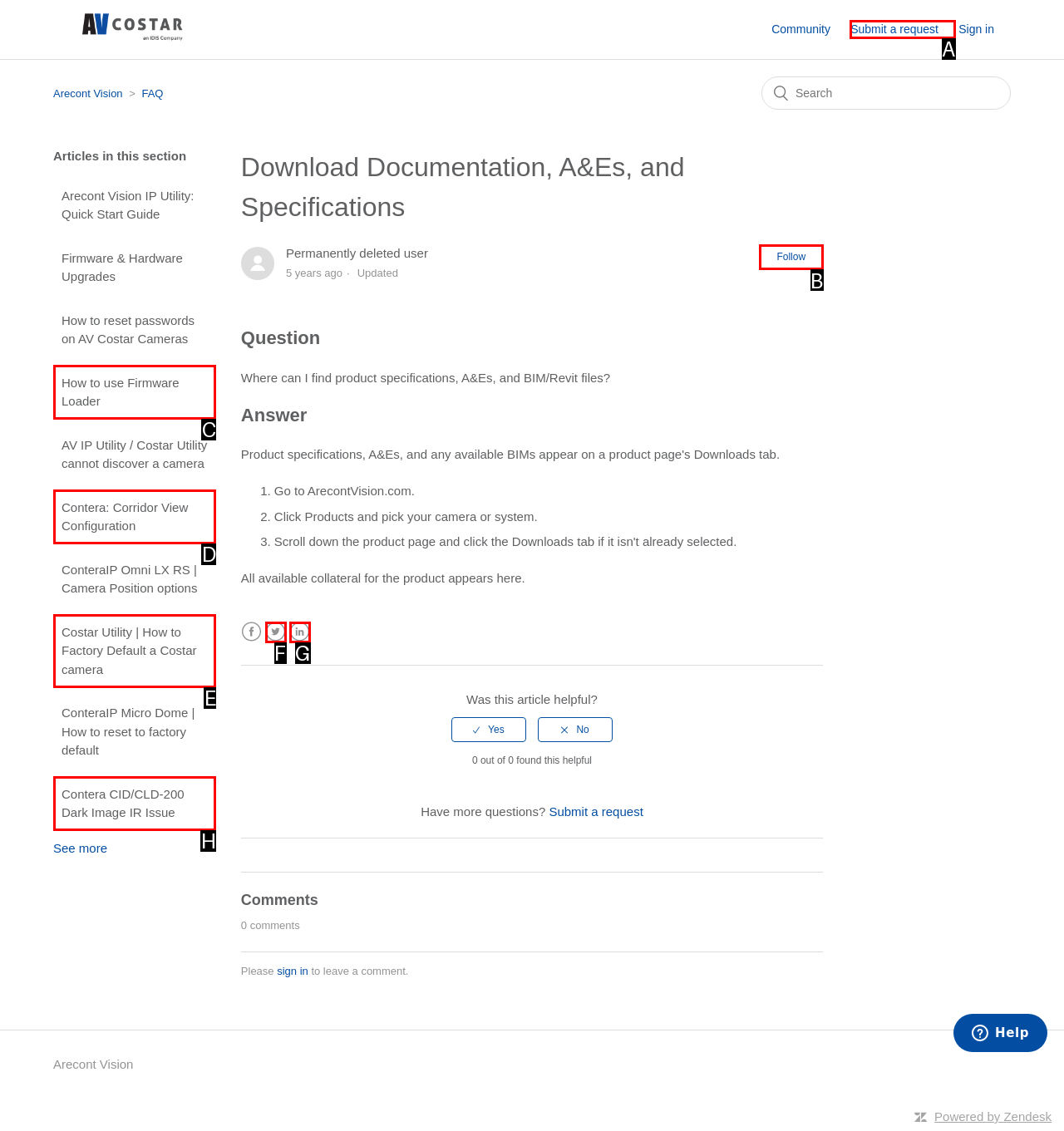Identify the correct UI element to click to achieve the task: Submit a request.
Answer with the letter of the appropriate option from the choices given.

A